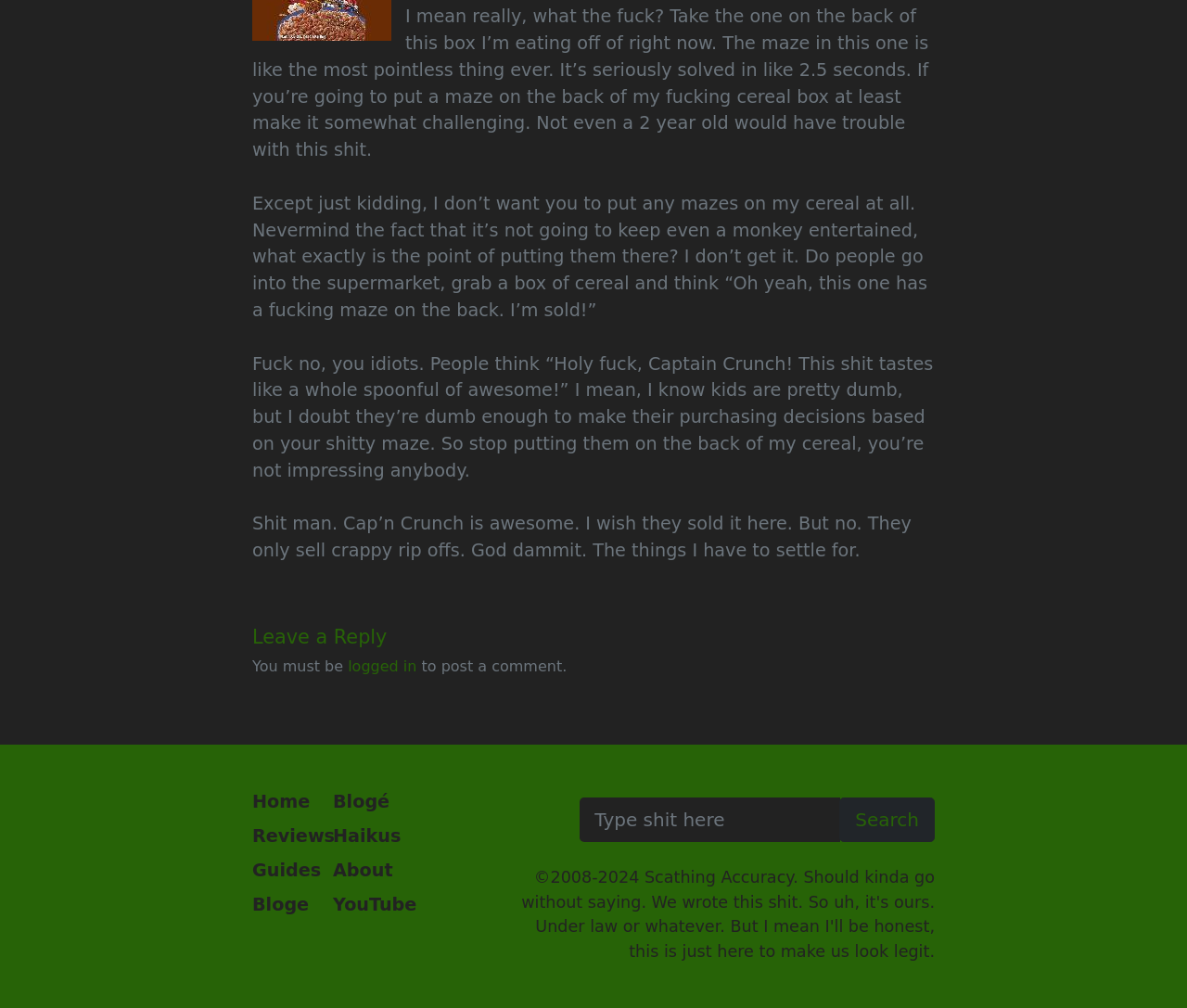Provide the bounding box coordinates for the UI element described in this sentence: "Bloge". The coordinates should be four float values between 0 and 1, i.e., [left, top, right, bottom].

[0.212, 0.887, 0.26, 0.908]